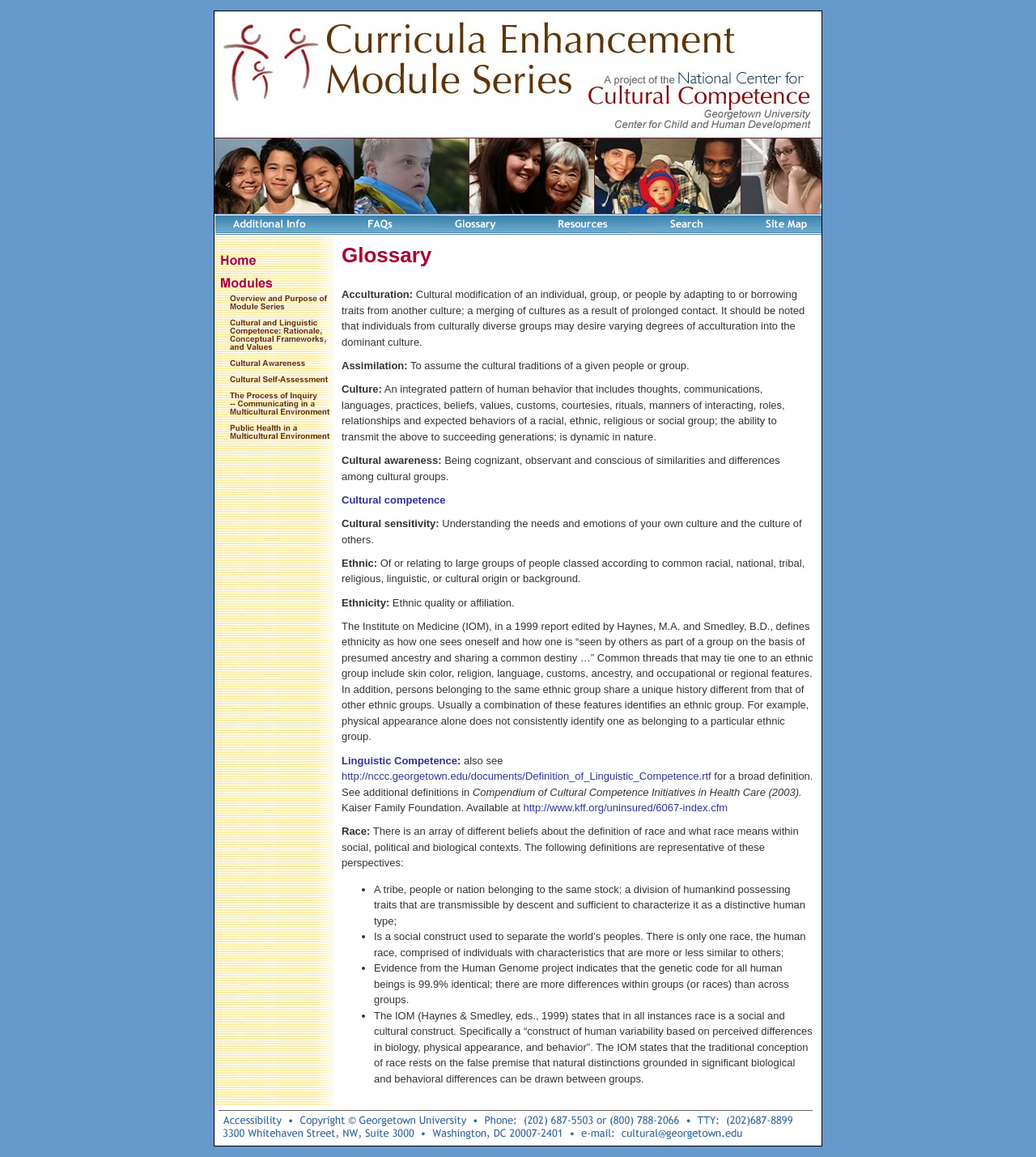What is the name of the center?
Please use the image to provide an in-depth answer to the question.

The name of the center can be found in the top-left corner of the webpage, where it says 'National Center for Cultural Competence' in an image element.